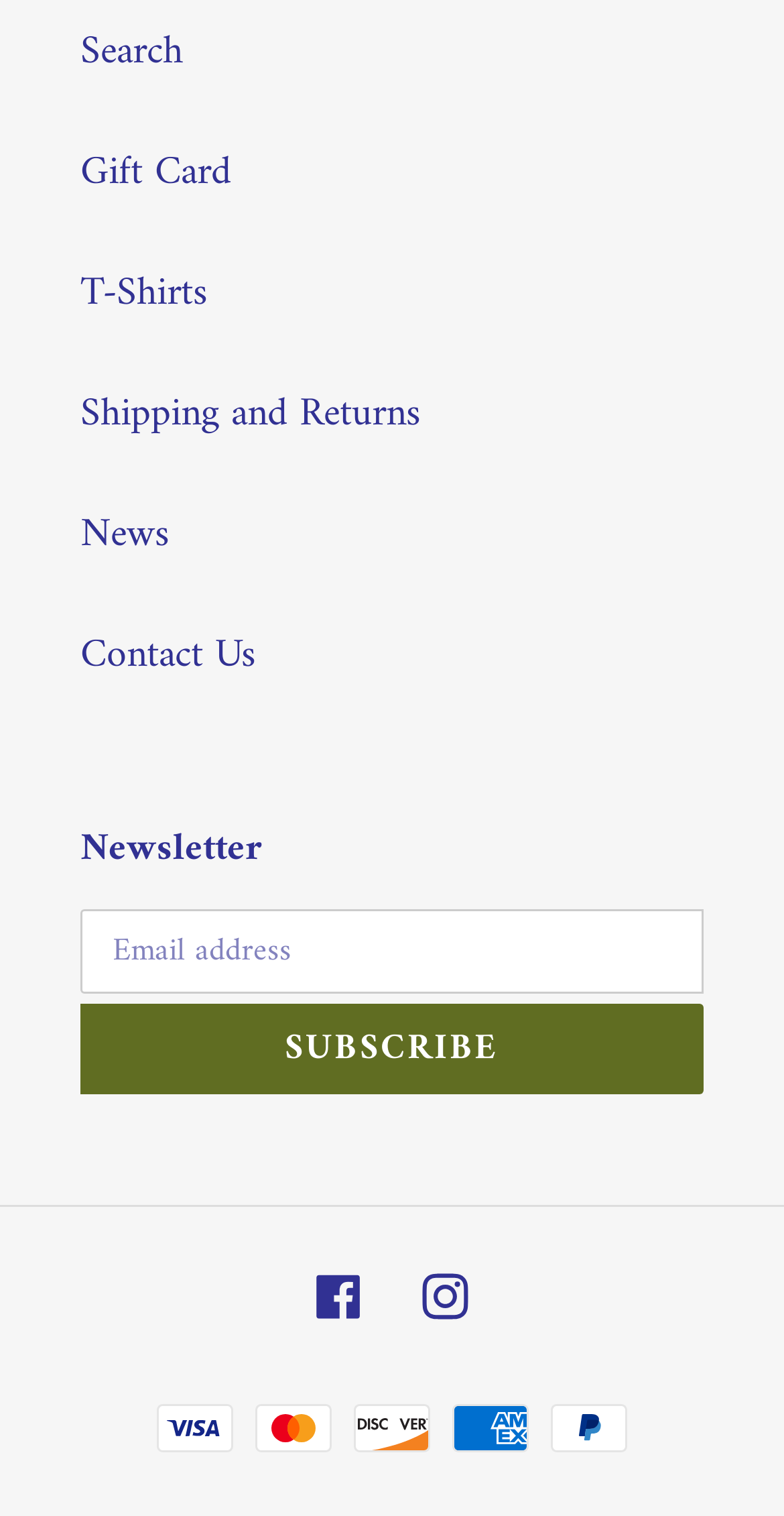Please indicate the bounding box coordinates for the clickable area to complete the following task: "View T-Shirts". The coordinates should be specified as four float numbers between 0 and 1, i.e., [left, top, right, bottom].

[0.103, 0.171, 0.264, 0.217]